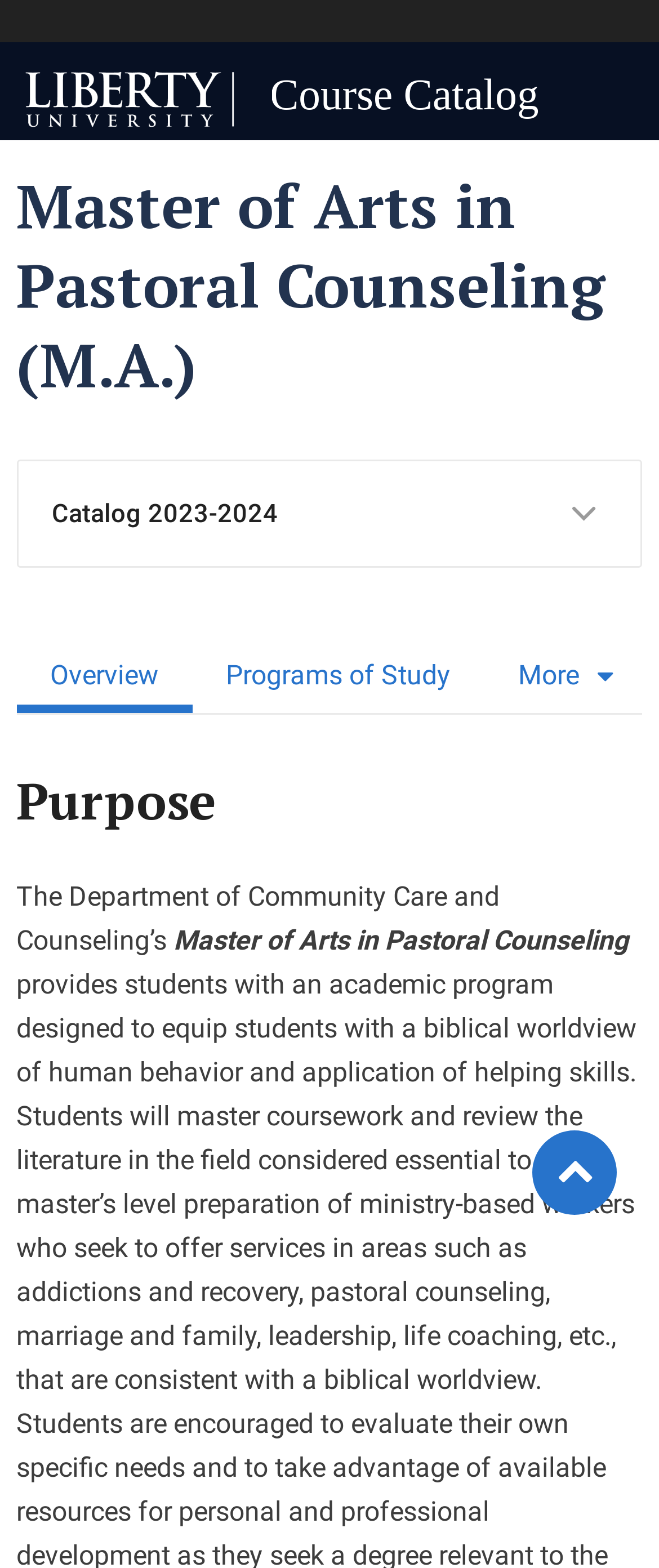Please answer the following question using a single word or phrase: 
What is the purpose of the 'Back to top' link?

To go back to the top of the page